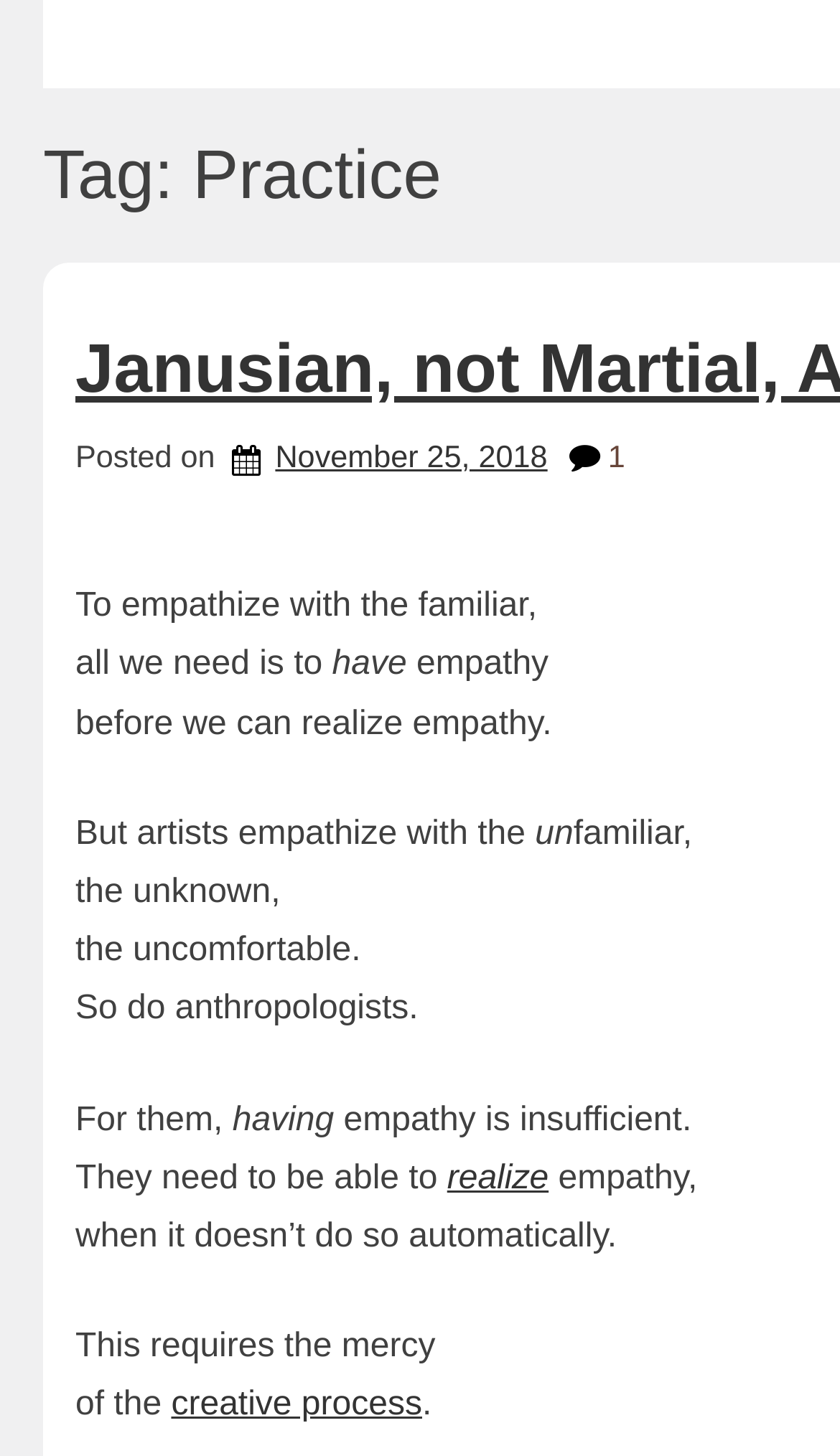Who is mentioned as needing to realize empathy?
Can you provide an in-depth and detailed response to the question?

The text states that 'So do anthropologists' in the context of discussing who needs to realize empathy, implying that anthropologists are one group that needs to do so.